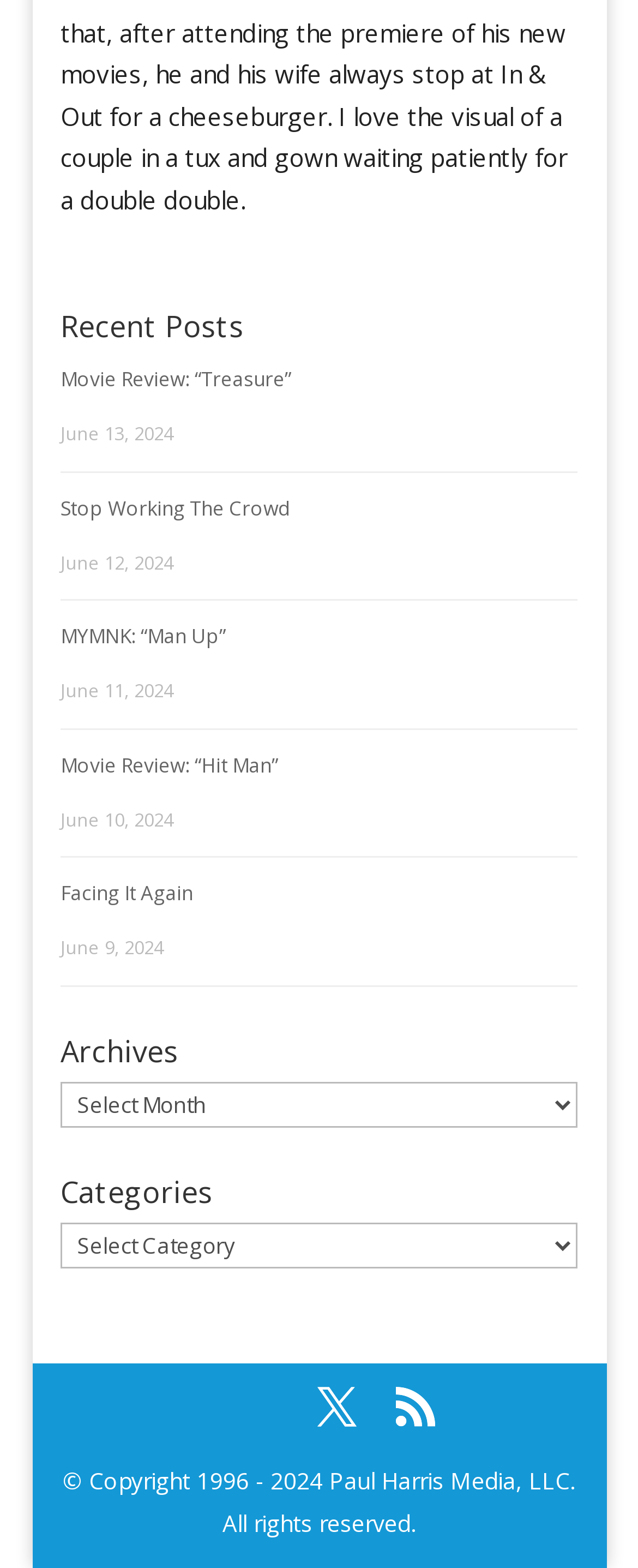Based on the image, please elaborate on the answer to the following question:
What is the title of the first post?

The first post is identified by the heading element 'Movie Review: “Treasure”' with a bounding box of [0.095, 0.233, 0.905, 0.262]. This heading element is a child of the root element and has a link element with the same text as its child.